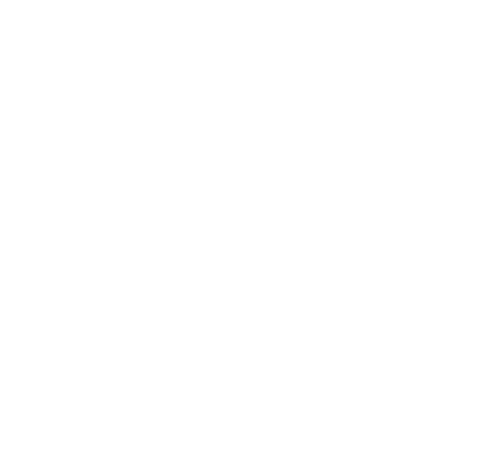Based on the visual content of the image, answer the question thoroughly: What type of formulations does the brand focus on?

According to the caption, the brand's focus is on science-backed formulations designed for wellness, which implies that the brand prioritizes evidence-based and scientifically-proven solutions for infused products.